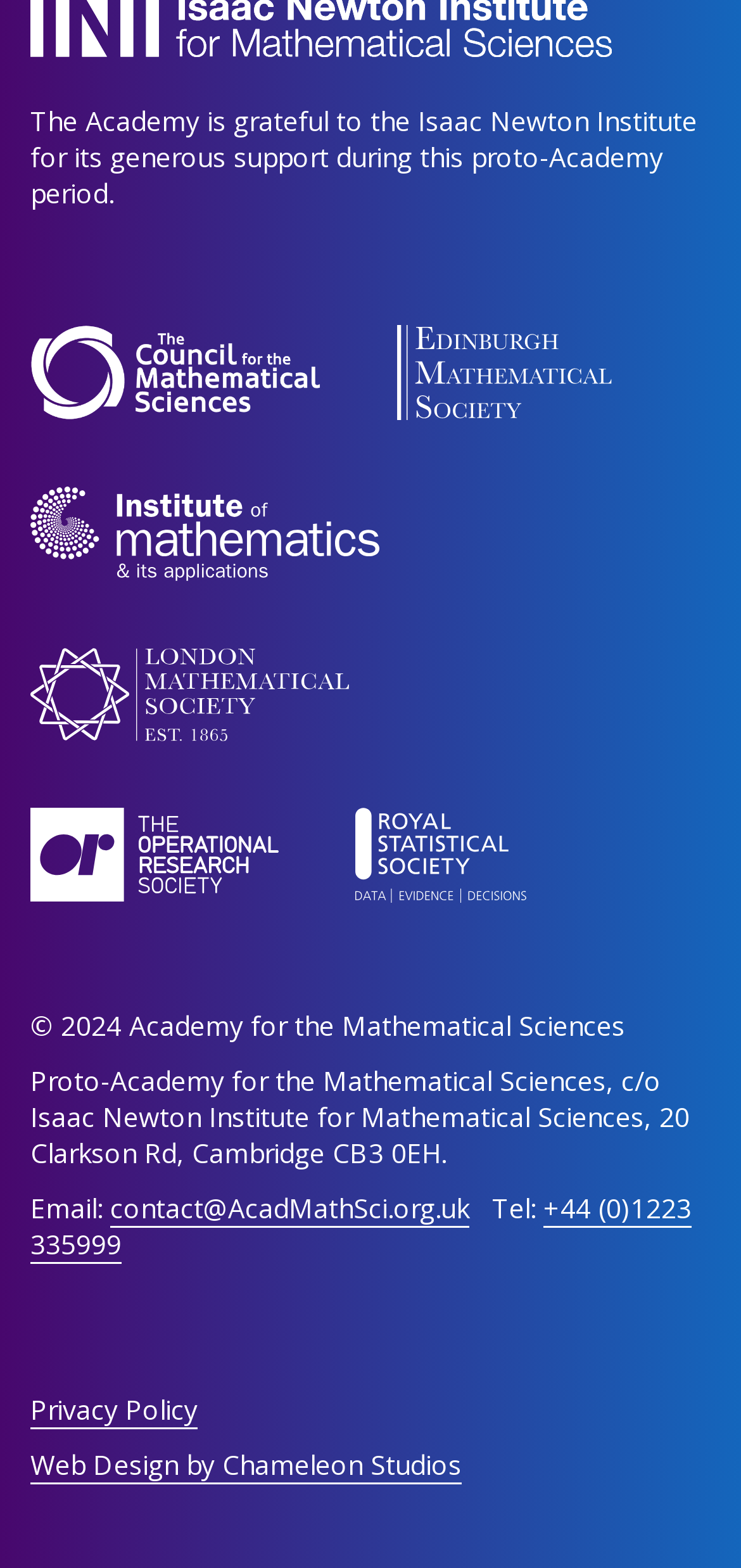Please reply to the following question using a single word or phrase: 
What year is the copyright for the website?

2024